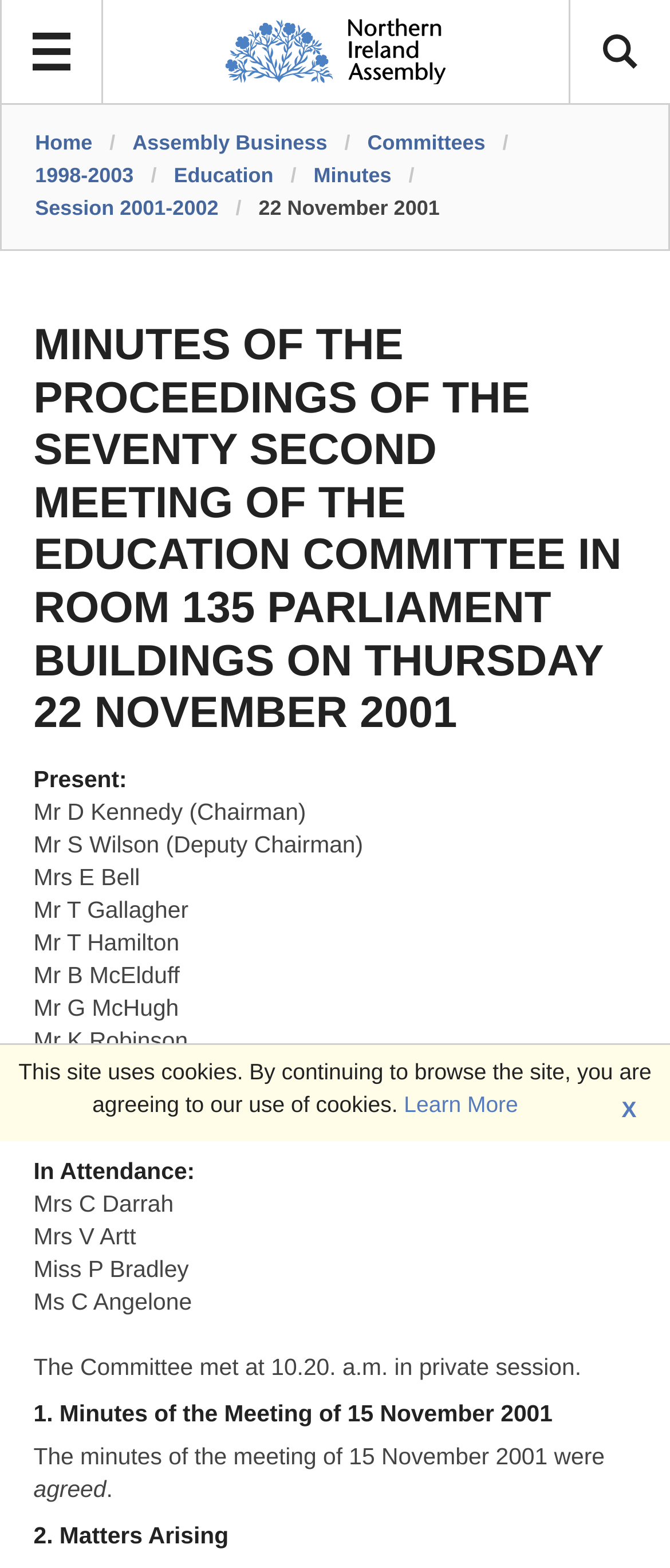Please locate the bounding box coordinates for the element that should be clicked to achieve the following instruction: "go to session 2001-2002". Ensure the coordinates are given as four float numbers between 0 and 1, i.e., [left, top, right, bottom].

[0.052, 0.125, 0.326, 0.14]